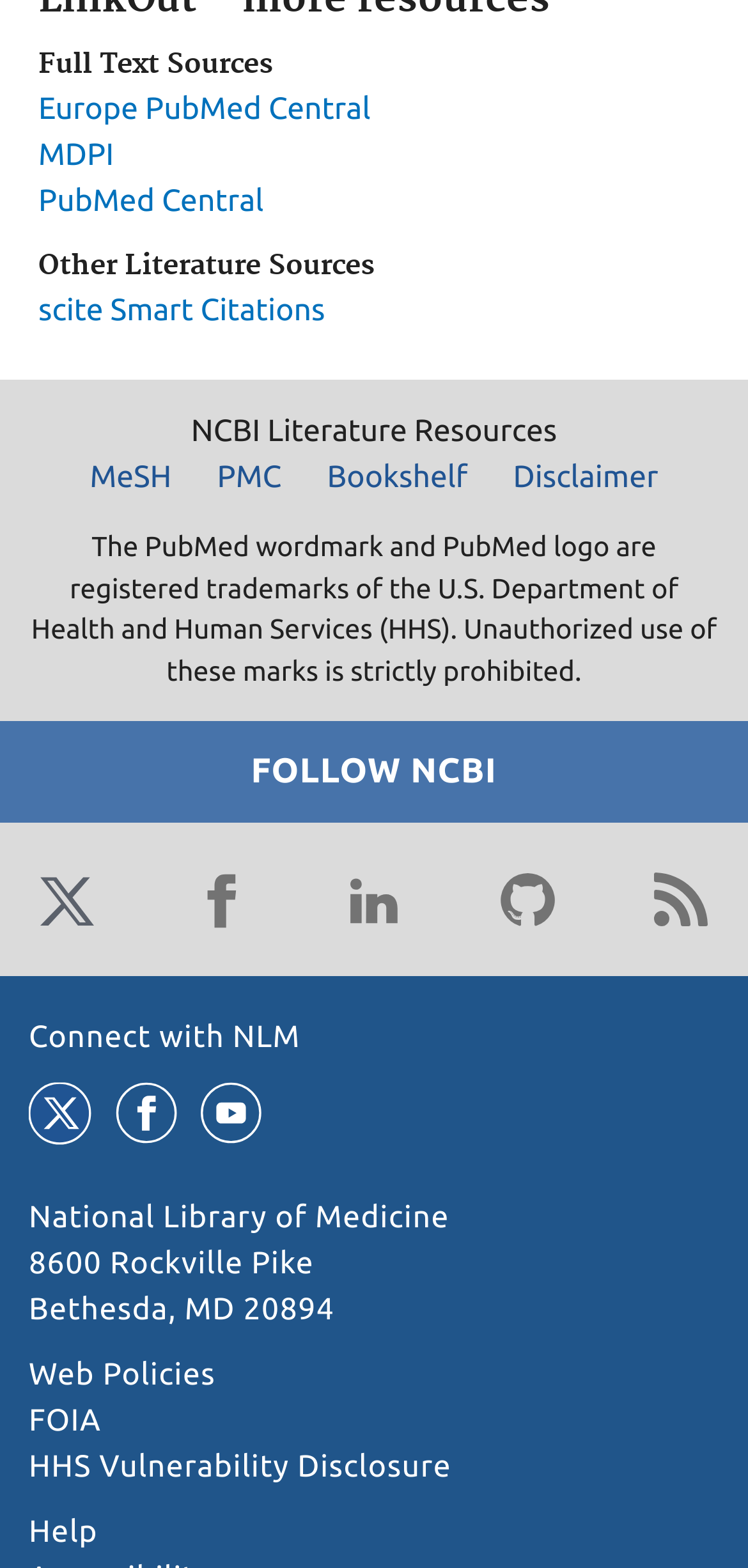Please find the bounding box coordinates in the format (top-left x, top-left y, bottom-right x, bottom-right y) for the given element description. Ensure the coordinates are floating point numbers between 0 and 1. Description: scite Smart Citations

[0.051, 0.187, 0.435, 0.209]